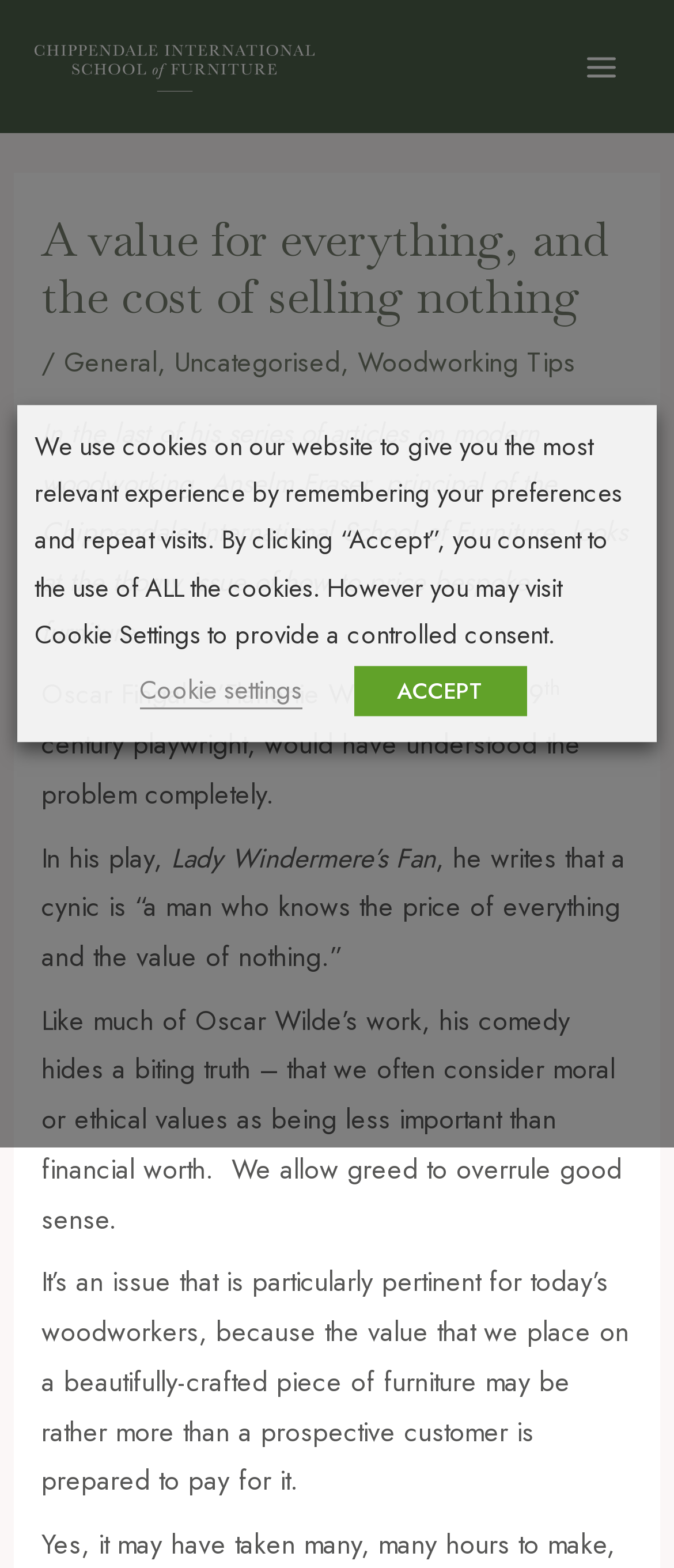Ascertain the bounding box coordinates for the UI element detailed here: "alt="Chippendale School of Furniture"". The coordinates should be provided as [left, top, right, bottom] with each value being a float between 0 and 1.

[0.051, 0.029, 0.467, 0.054]